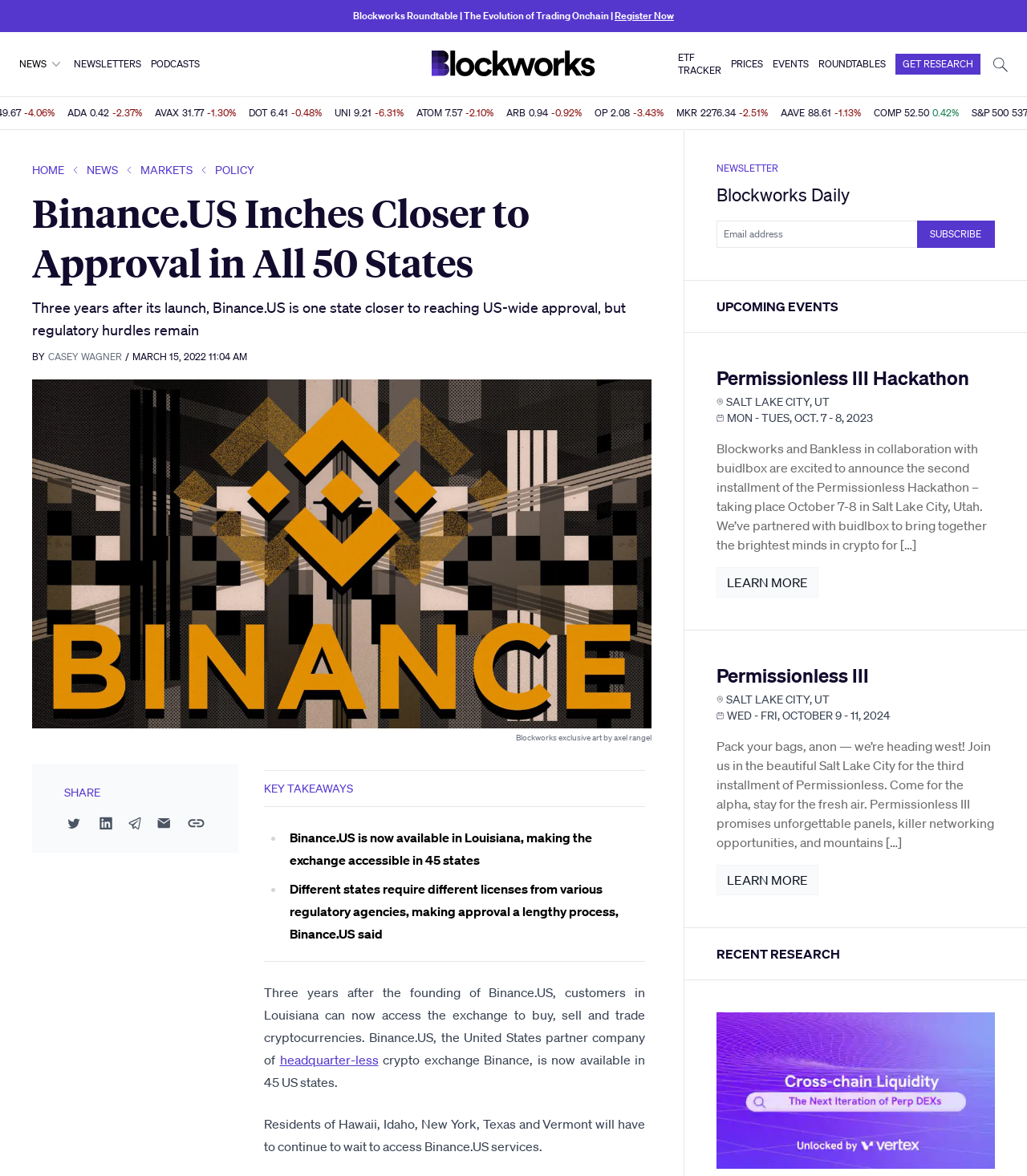Based on the element description alt="Research Report Cover Vertex.jpg", identify the bounding box coordinates for the UI element. The coordinates should be in the format (top-left x, top-left y, bottom-right x, bottom-right y) and within the 0 to 1 range.

[0.698, 0.861, 0.969, 0.994]